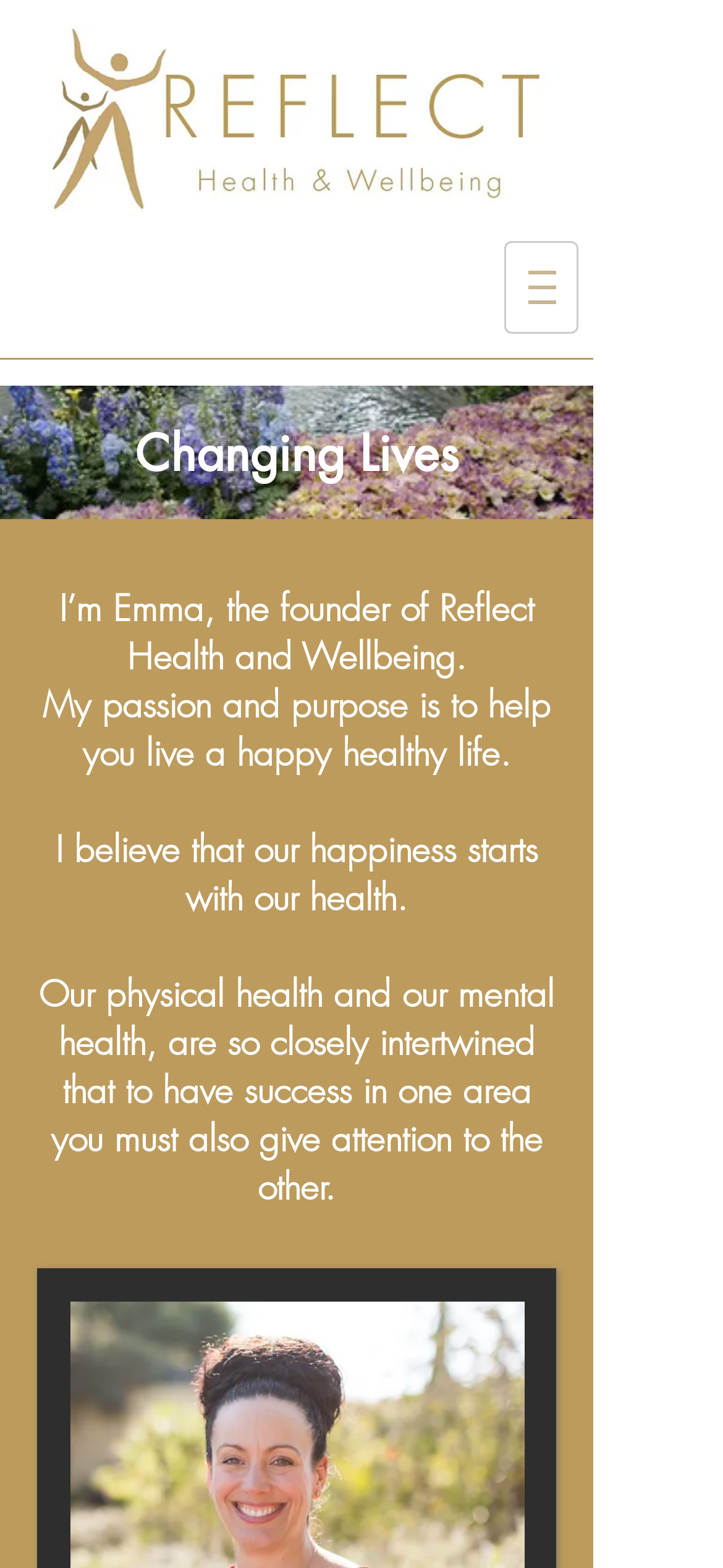Write a detailed summary of the webpage.

The webpage is about Reflect Health & Wellbeing, a service offering health coaching, weight loss coaching, massage therapy, and Yoga & Pilates classes online and in Thetford, Norfolk. 

At the top left of the page, there is a logo image of Reflect Health Gold. To the right of the logo, there is a navigation menu labeled "Site" with a button that has a popup menu. The navigation menu is accompanied by a small image.

Below the navigation menu, there are two headings, "Changing Lives" and a blank heading, which are positioned side by side. 

Under the headings, there is a brief introduction to Emma, the founder of Reflect Health and Wellbeing, followed by a paragraph describing her passion and purpose. The text is divided into several sections, with some empty spaces in between. 

The main content of the page starts with a sentence "I believe that our happiness starts with our" followed by the word "health" in a separate line. The text then continues to explain the importance of physical and mental health, stating that they are closely intertwined and require attention to both areas to achieve success.